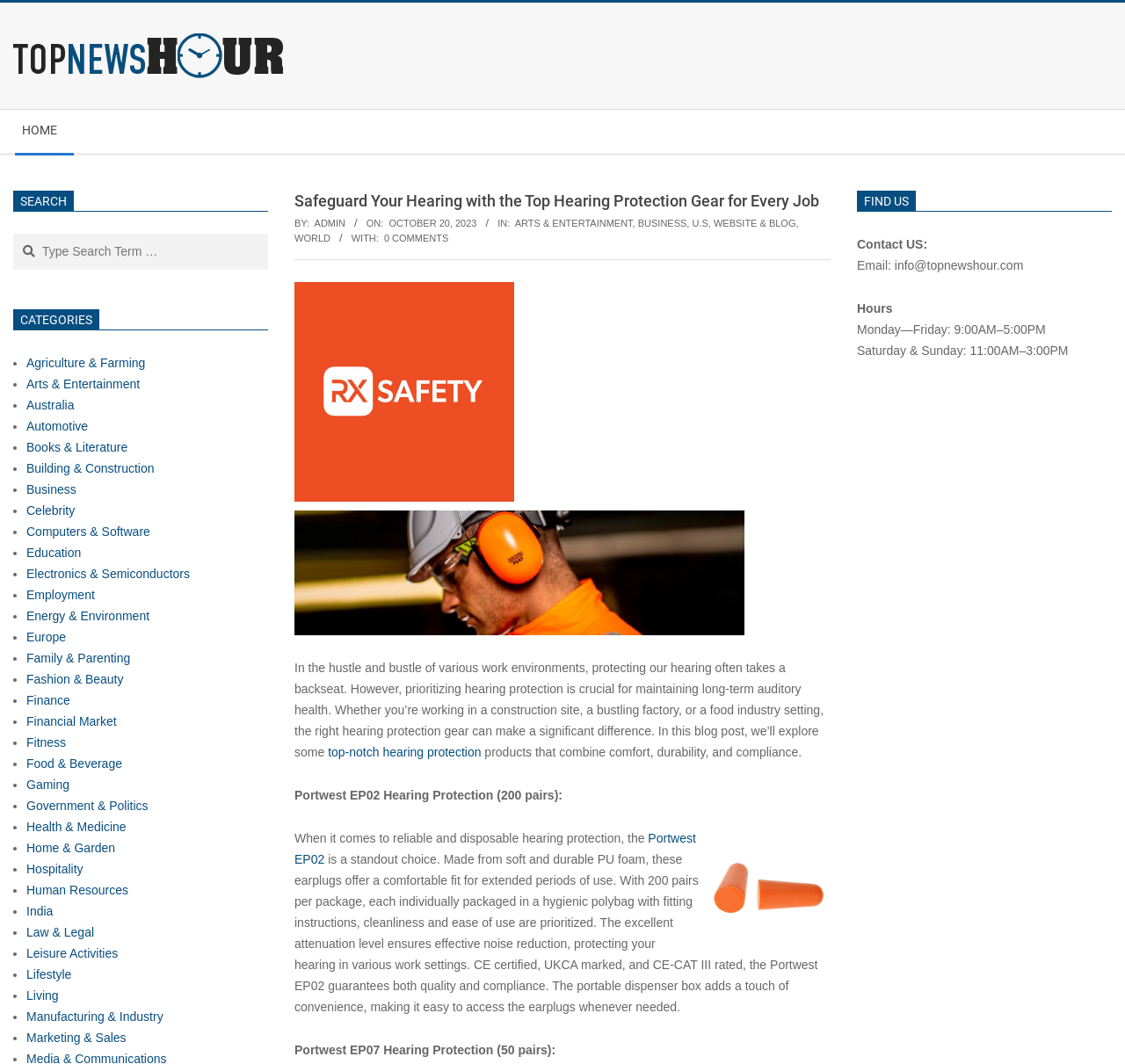What is the topic of the article?
Please provide a comprehensive and detailed answer to the question.

I determined the topic of the article by reading the main heading 'Safeguard Your Hearing with the Top Hearing Protection Gear for Every Job' and the introductory paragraph which discusses the importance of hearing protection in various work environments.